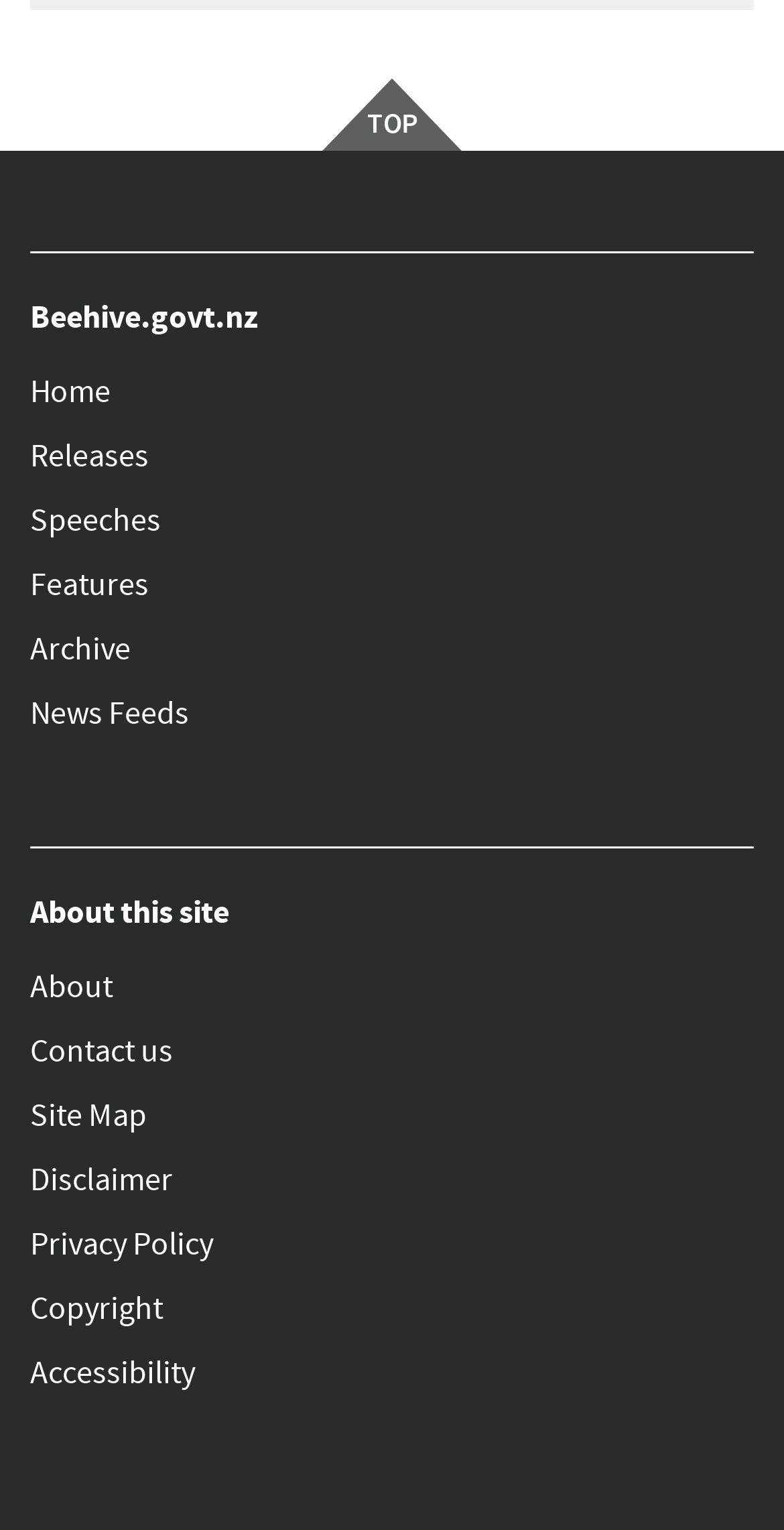Can you determine the bounding box coordinates of the area that needs to be clicked to fulfill the following instruction: "go to home page"?

[0.038, 0.235, 0.962, 0.277]